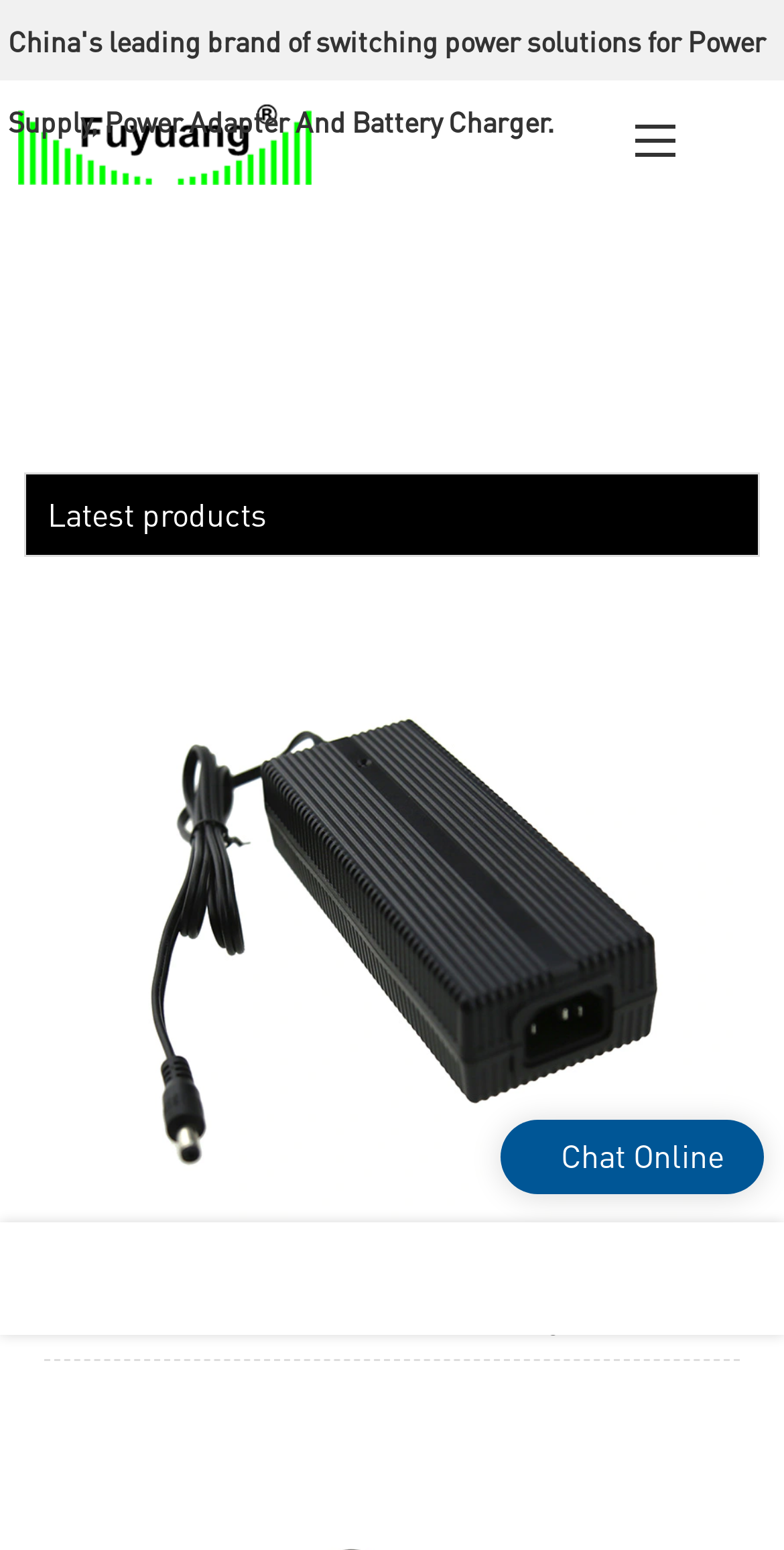What is the type of charger shown in the image?
Look at the webpage screenshot and answer the question with a detailed explanation.

The image is described as 'KC Listed 14.6V 6A LiFePO4 Battery Charger FY1506000', which indicates the type of charger shown.